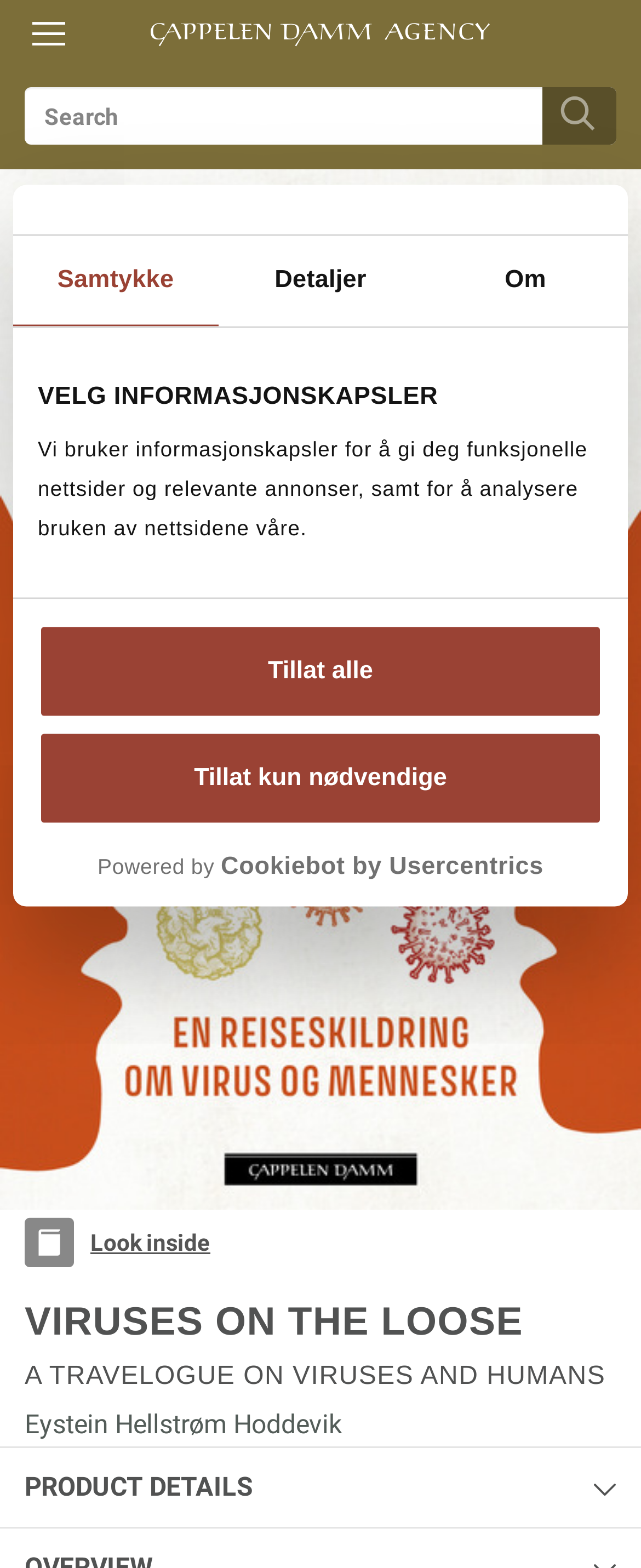Identify the bounding box for the given UI element using the description provided. Coordinates should be in the format (top-left x, top-left y, bottom-right x, bottom-right y) and must be between 0 and 1. Here is the description: alt="Dragonhorse Rising"

None